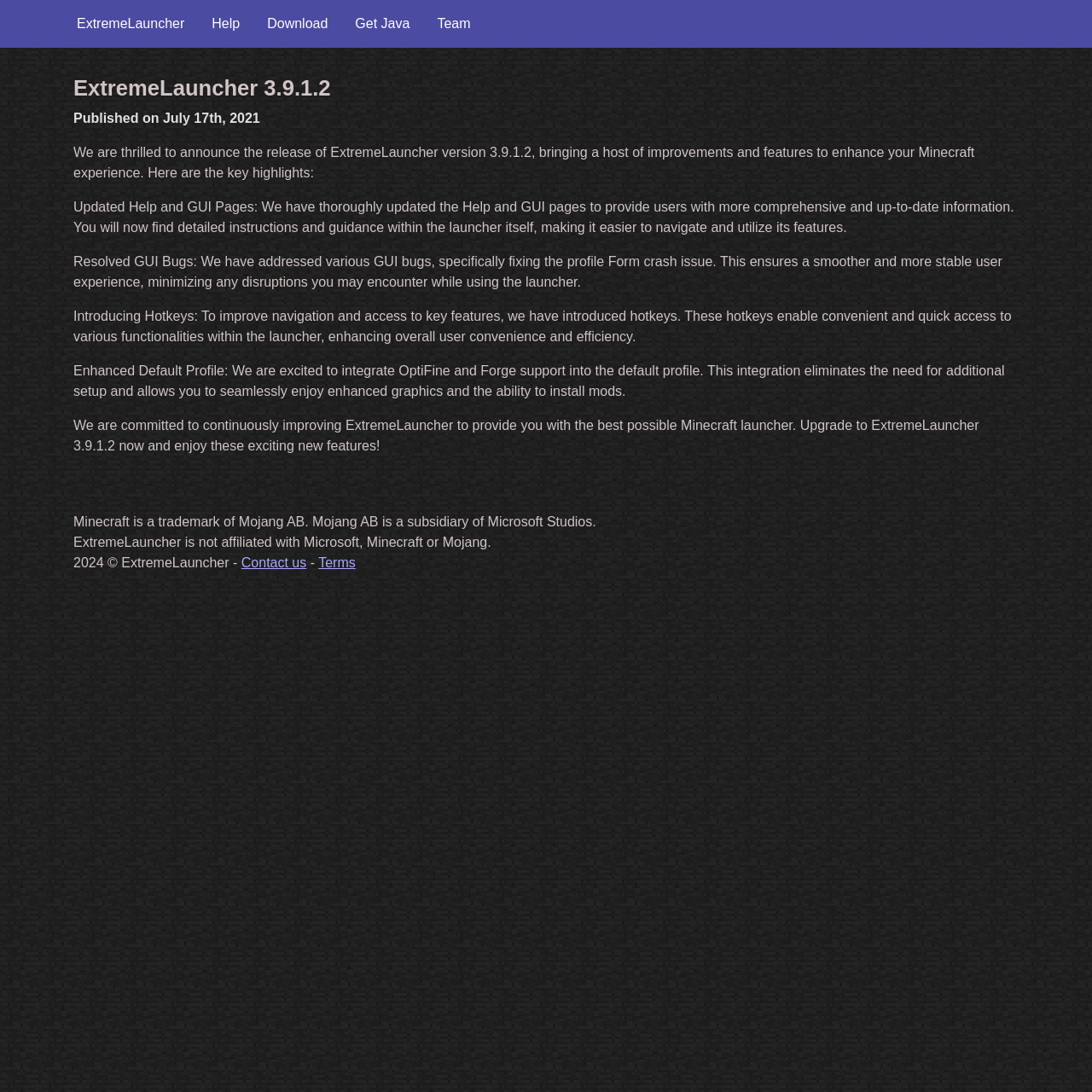Given the description of the UI element: "Help", predict the bounding box coordinates in the form of [left, top, right, bottom], with each value being a float between 0 and 1.

[0.188, 0.006, 0.226, 0.038]